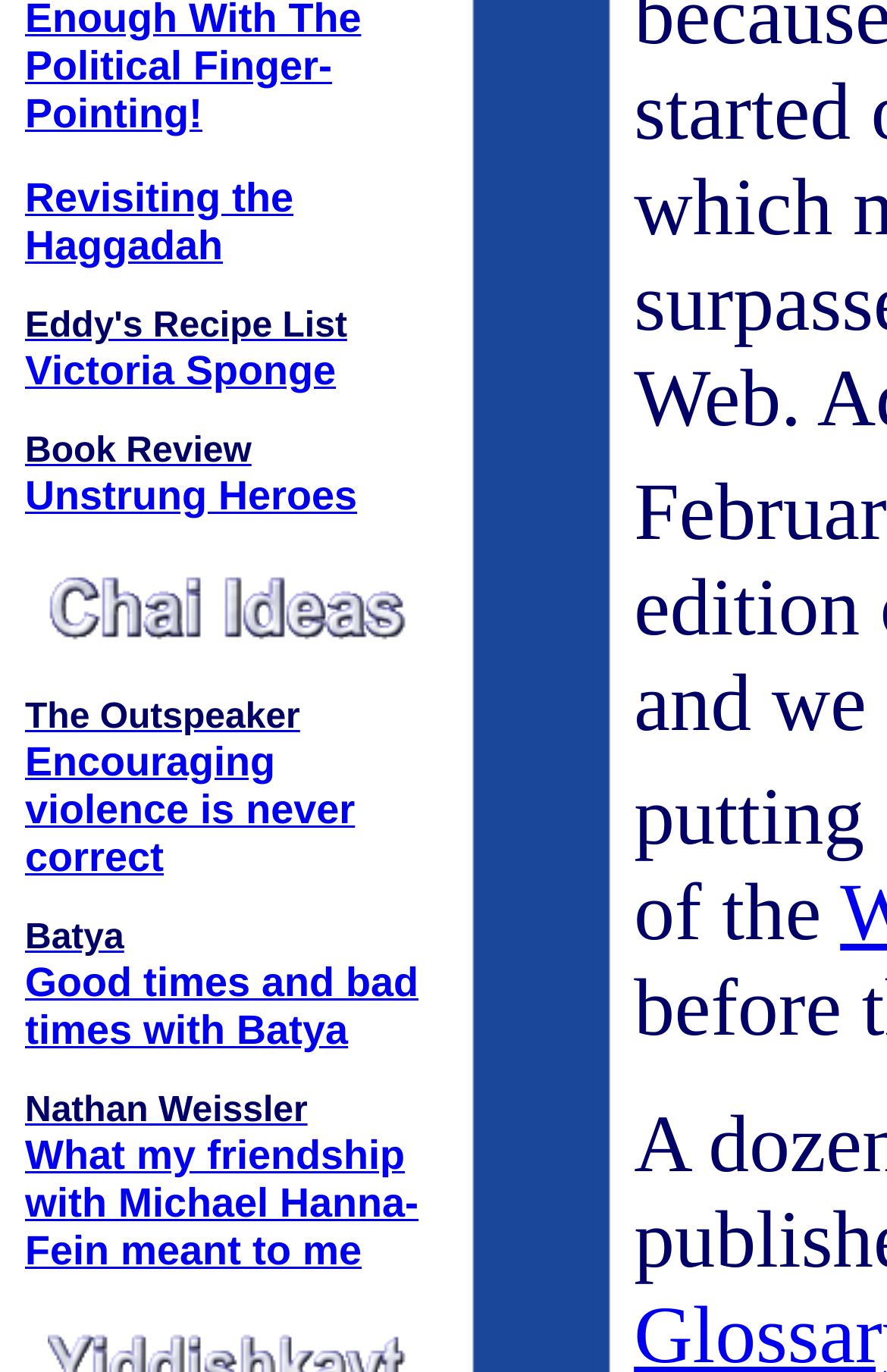Please predict the bounding box coordinates (top-left x, top-left y, bottom-right x, bottom-right y) for the UI element in the screenshot that fits the description: Eddy's Recipe List

[0.028, 0.224, 0.391, 0.252]